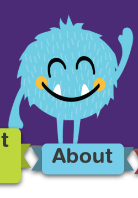What is written on the banner below Dottie?
From the image, provide a succinct answer in one word or a short phrase.

About